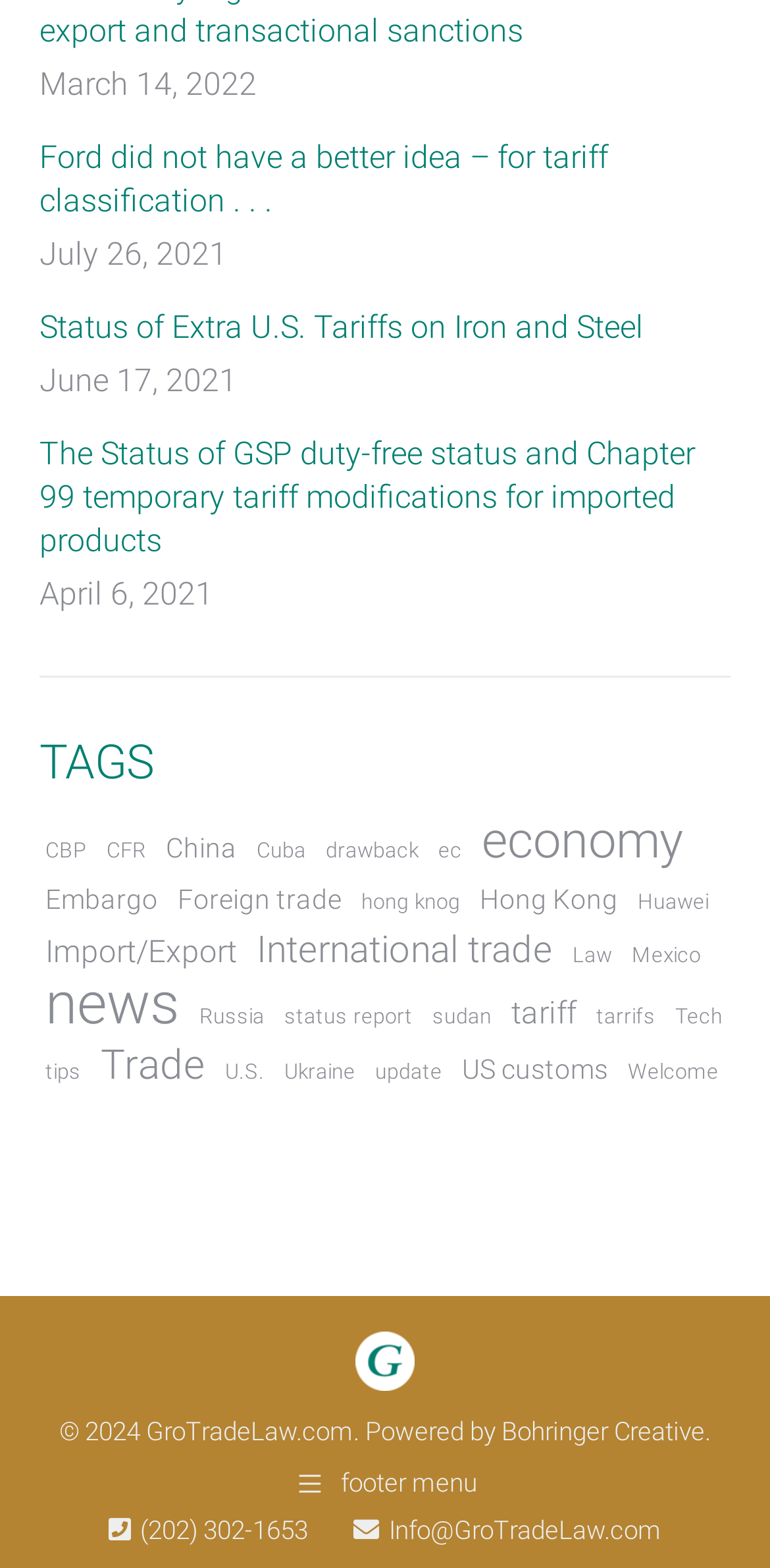Using the description: "Mexico", determine the UI element's bounding box coordinates. Ensure the coordinates are in the format of four float numbers between 0 and 1, i.e., [left, top, right, bottom].

[0.813, 0.596, 0.918, 0.624]